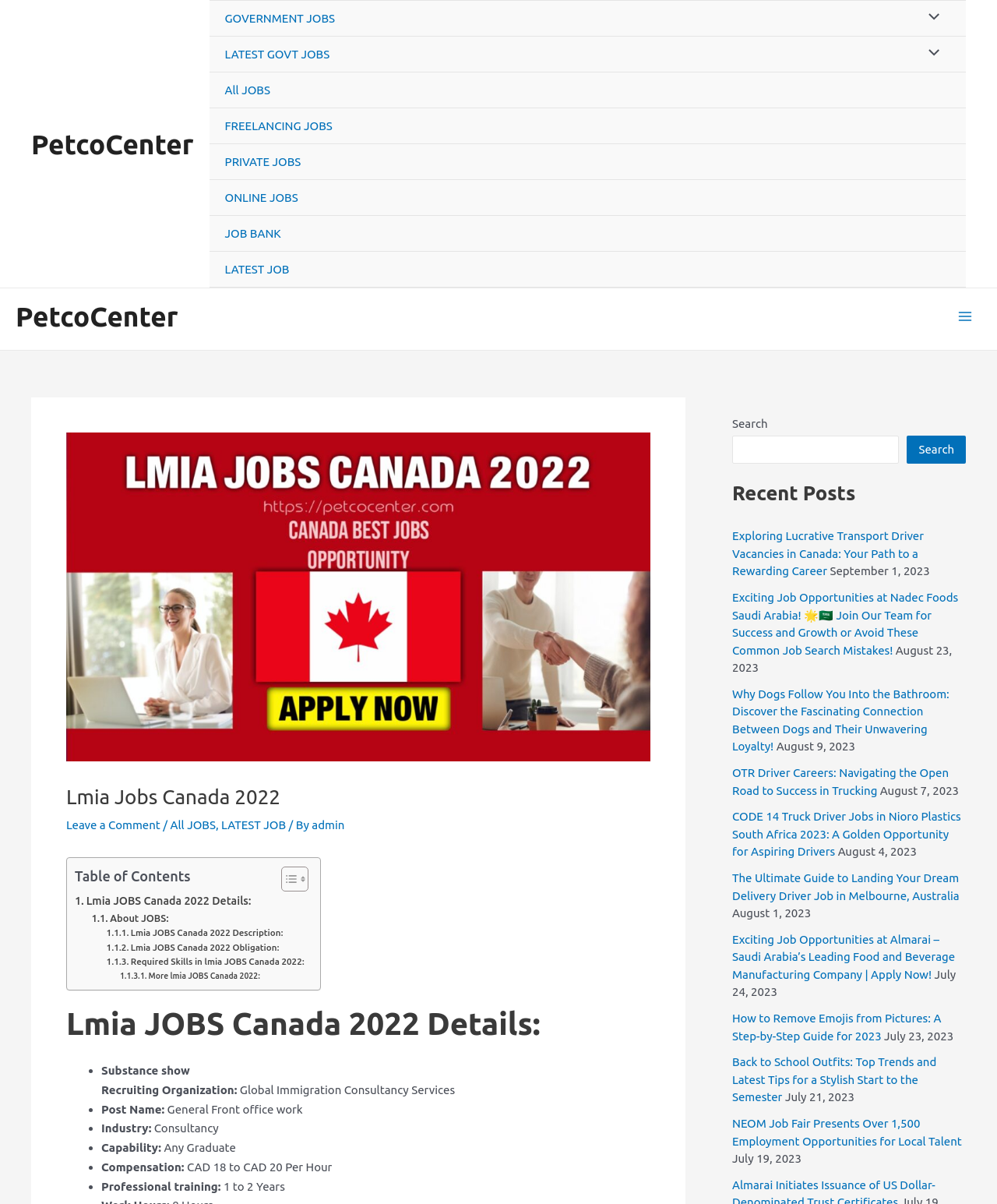Can you find the bounding box coordinates for the UI element given this description: "Lmia JOBS Canada 2022 Obligation:"? Provide the coordinates as four float numbers between 0 and 1: [left, top, right, bottom].

[0.107, 0.781, 0.28, 0.793]